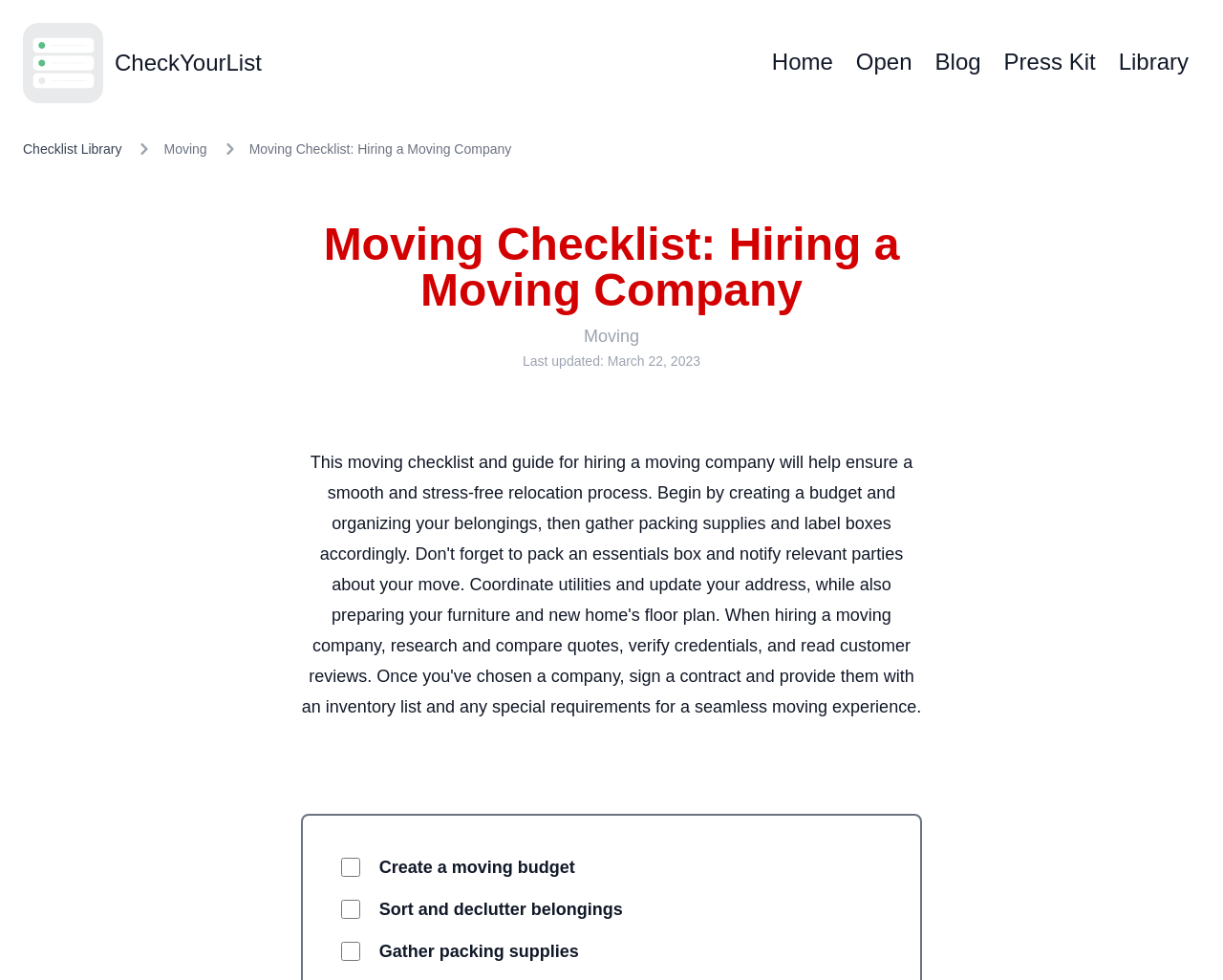Offer a thorough description of the webpage.

This webpage is a moving checklist and guide for hiring a moving company. At the top left corner, there is an app icon and a link to "CheckYourList" next to it. On the same line, there are several links to different sections of the website, including "Home", "Open", "Blog", "Press Kit", and "Library", aligned from left to right.

Below the top navigation bar, there is a breadcrumb navigation section that shows the current location in the website hierarchy. It displays "Checklist Library" > "Moving" > "Moving Checklist: Hiring a Moving Company".

The main title of the webpage, "Moving Checklist: Hiring a Moving Company", is displayed prominently in the middle of the top section. Below the title, there is a link to "Moving" and a text indicating the last update date, "March 22, 2023".

The main content of the webpage is a checklist of tasks to complete when hiring a moving company. The checklist consists of several checkboxes, including "Create a moving budget", "Sort and declutter belongings", and "Gather packing supplies", all of which are unchecked by default. These checkboxes are aligned vertically and located near the bottom of the webpage.